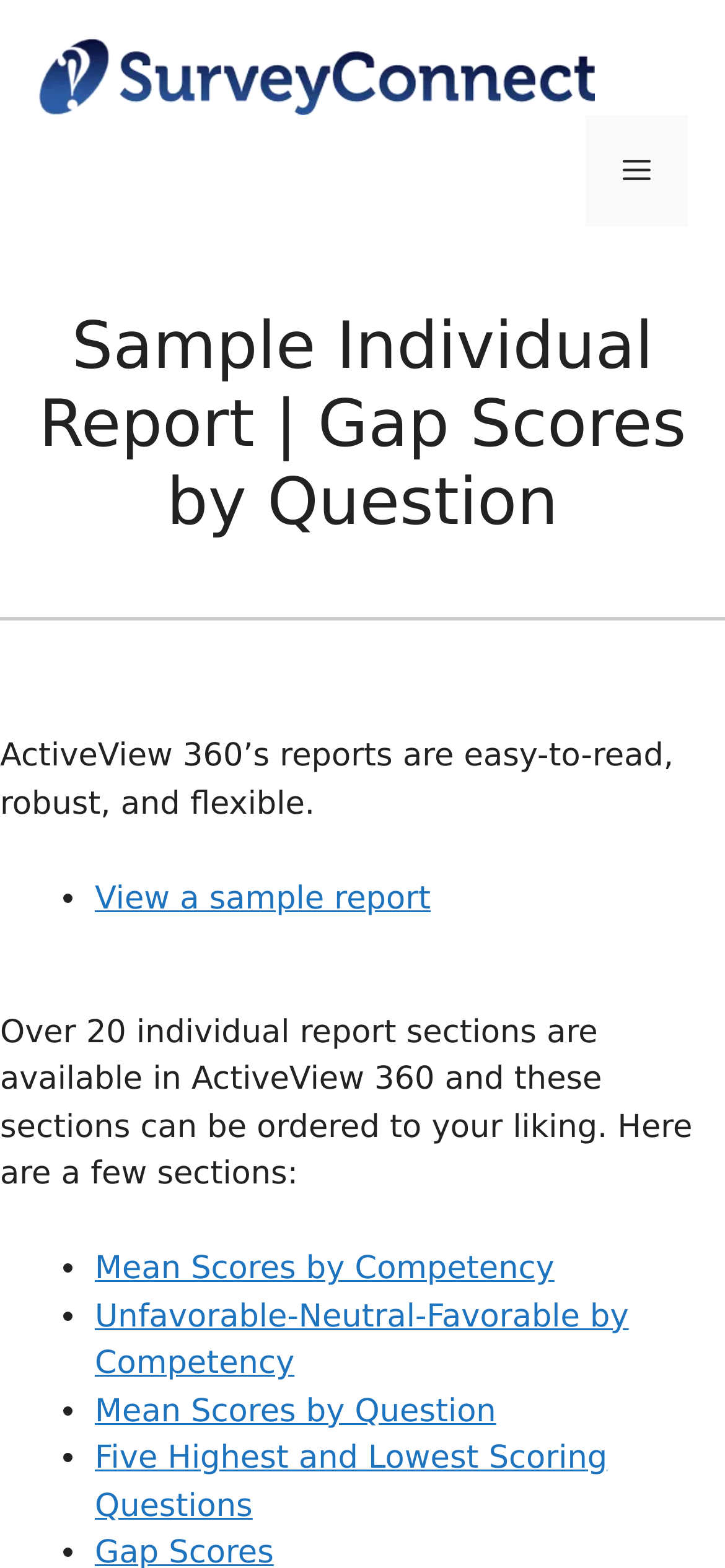Locate the bounding box of the UI element defined by this description: "Mean Scores by Competency". The coordinates should be given as four float numbers between 0 and 1, formatted as [left, top, right, bottom].

[0.131, 0.798, 0.765, 0.821]